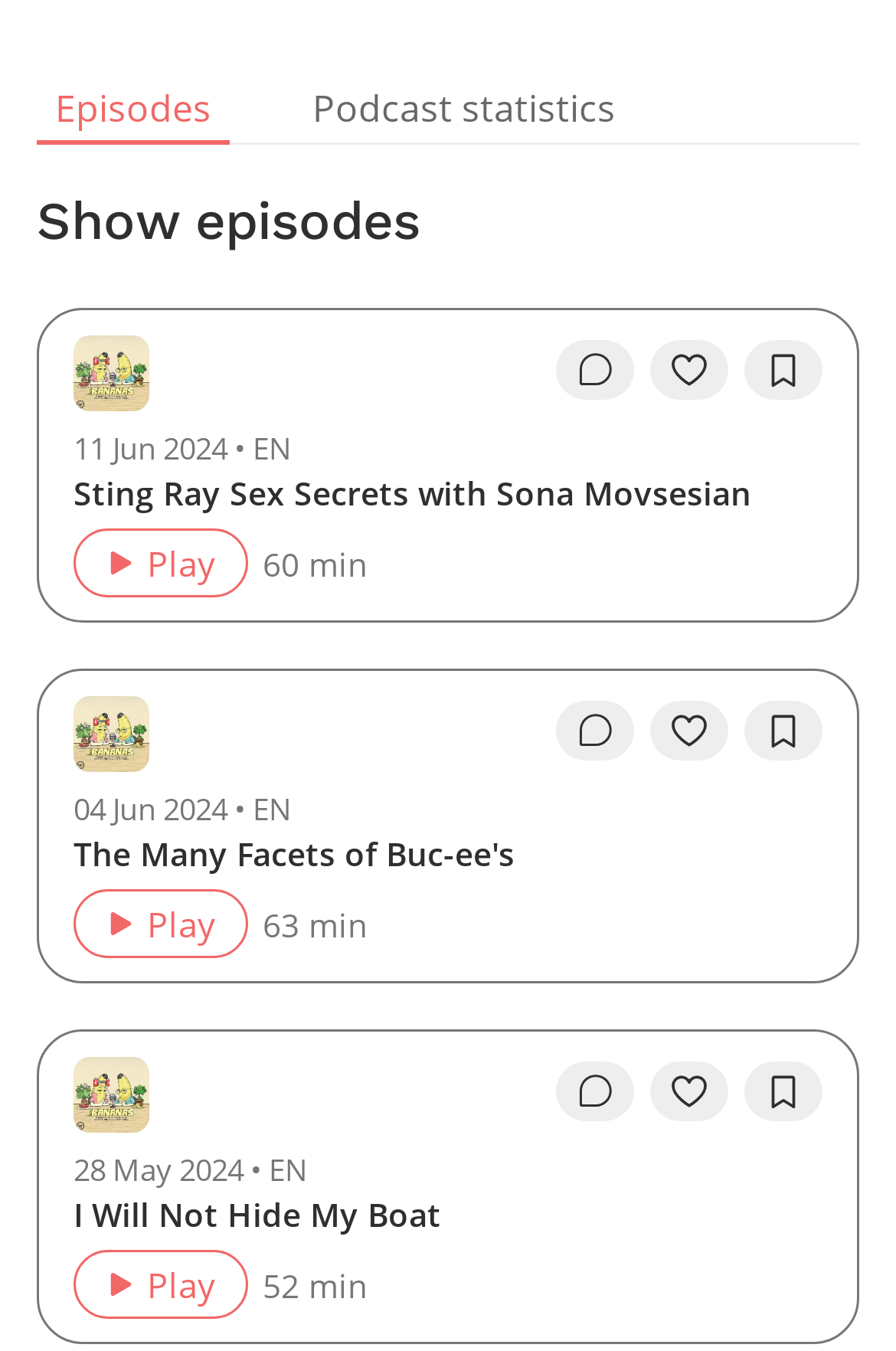Give a concise answer of one word or phrase to the question: 
What is the title of the current show?

Show episodes